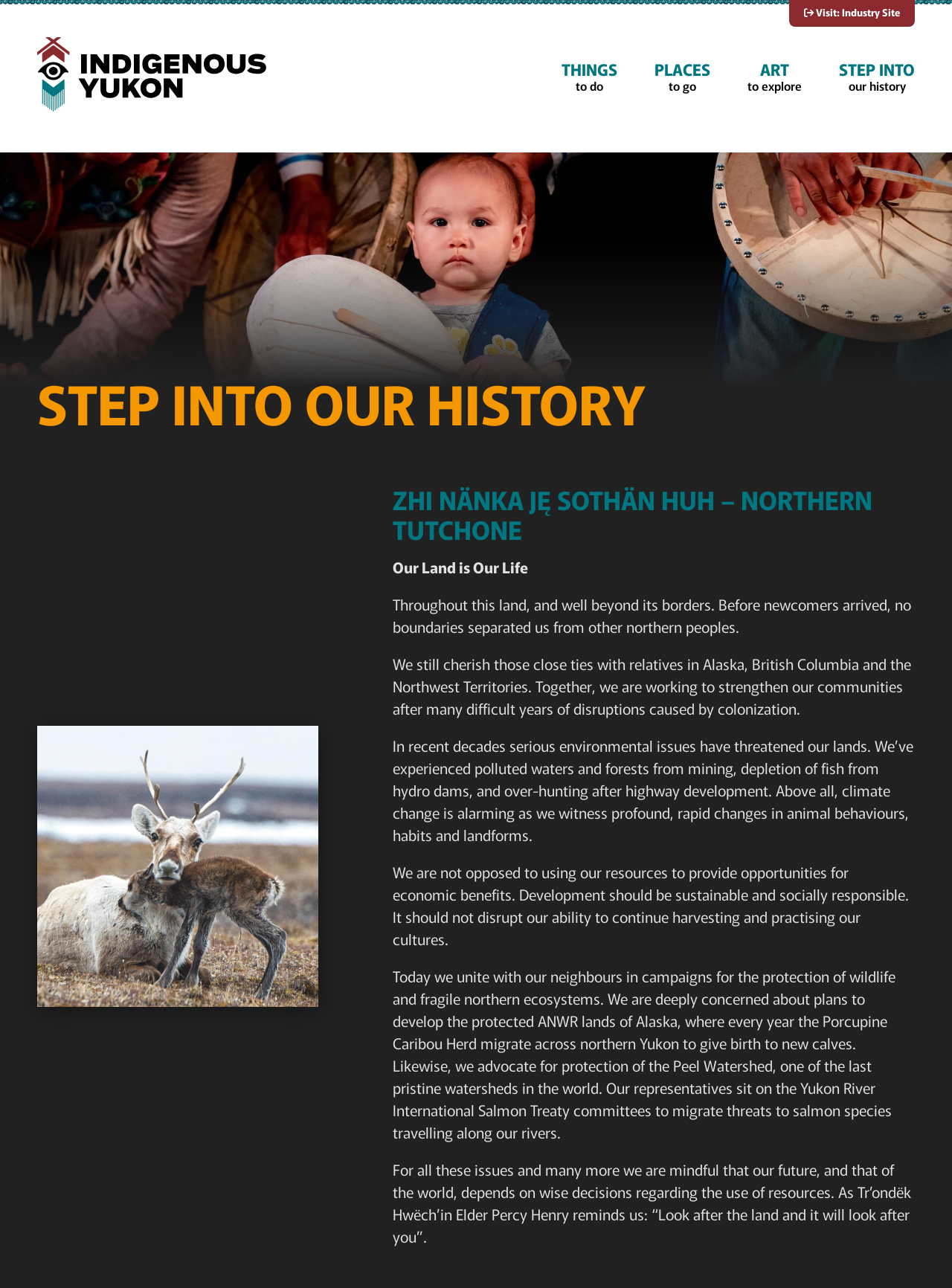Using the format (top-left x, top-left y, bottom-right x, bottom-right y), provide the bounding box coordinates for the described UI element. All values should be floating point numbers between 0 and 1: Contact Us

None